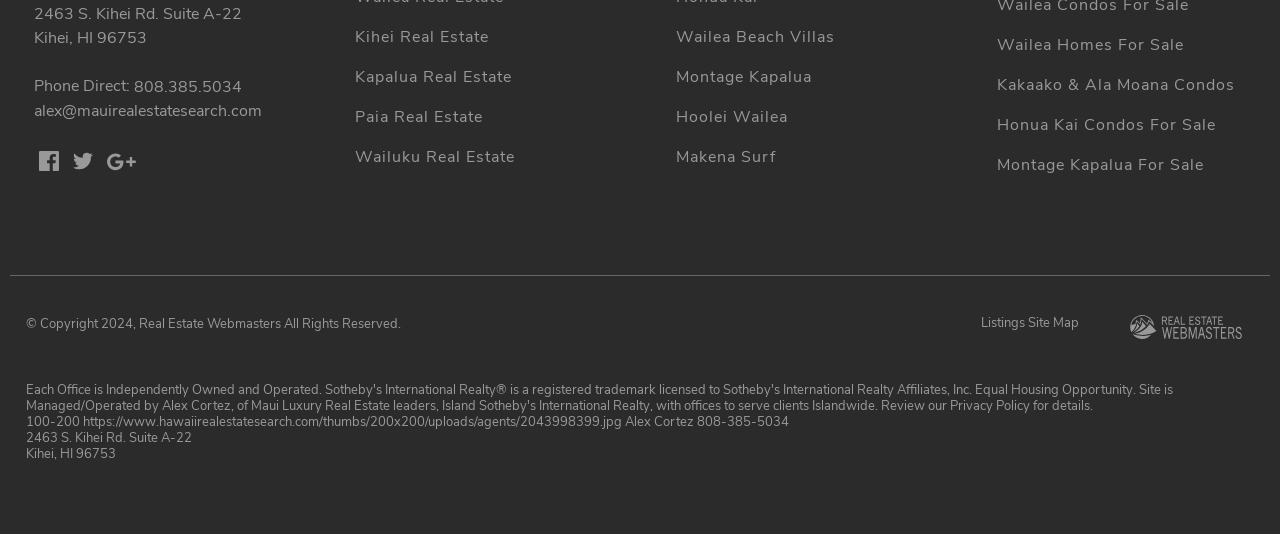Respond with a single word or phrase for the following question: 
What are the types of real estate listed on the webpage?

Homes, condos, villas